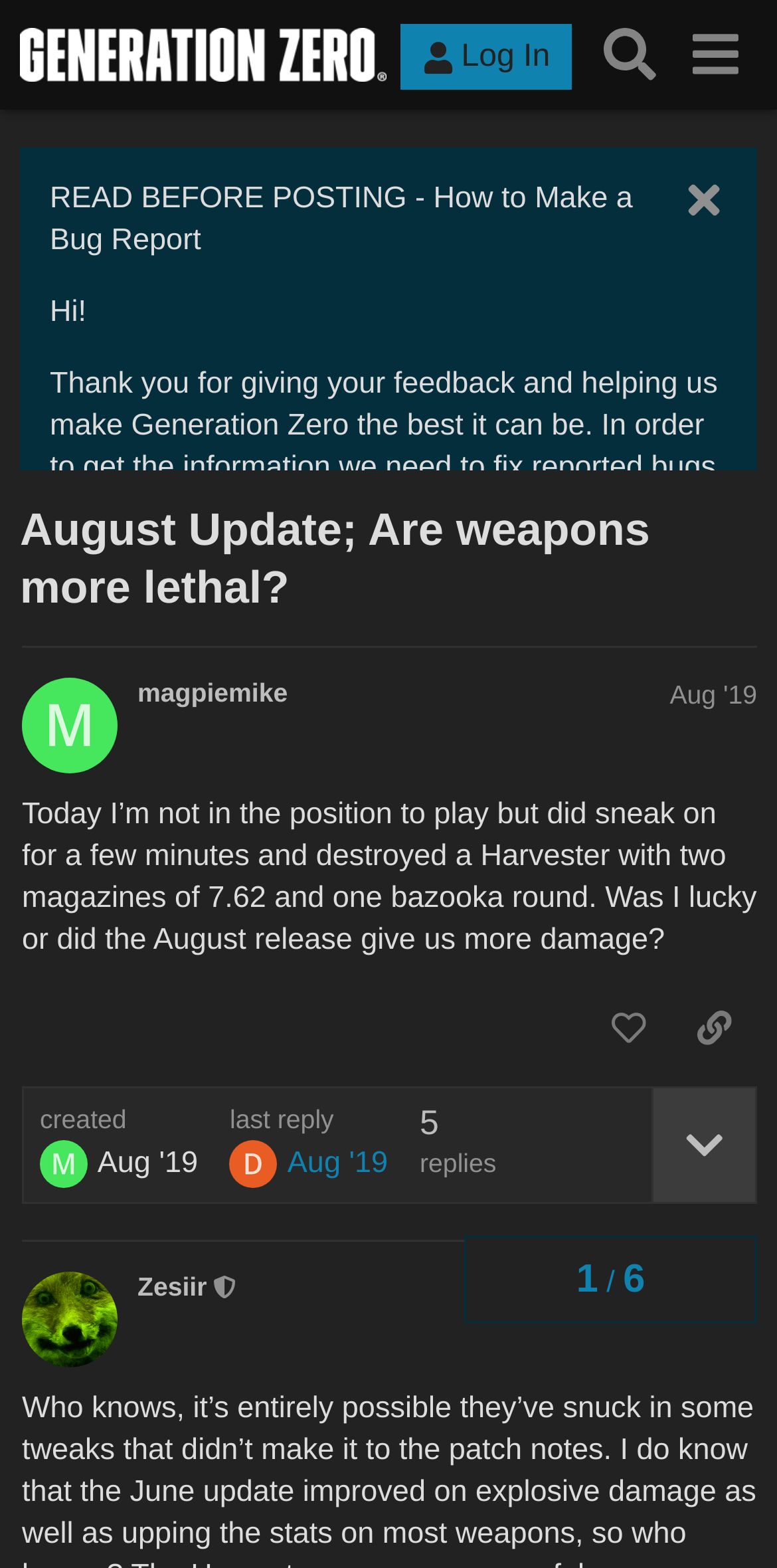Please specify the bounding box coordinates of the clickable section necessary to execute the following command: "Search for topics".

[0.755, 0.008, 0.865, 0.062]